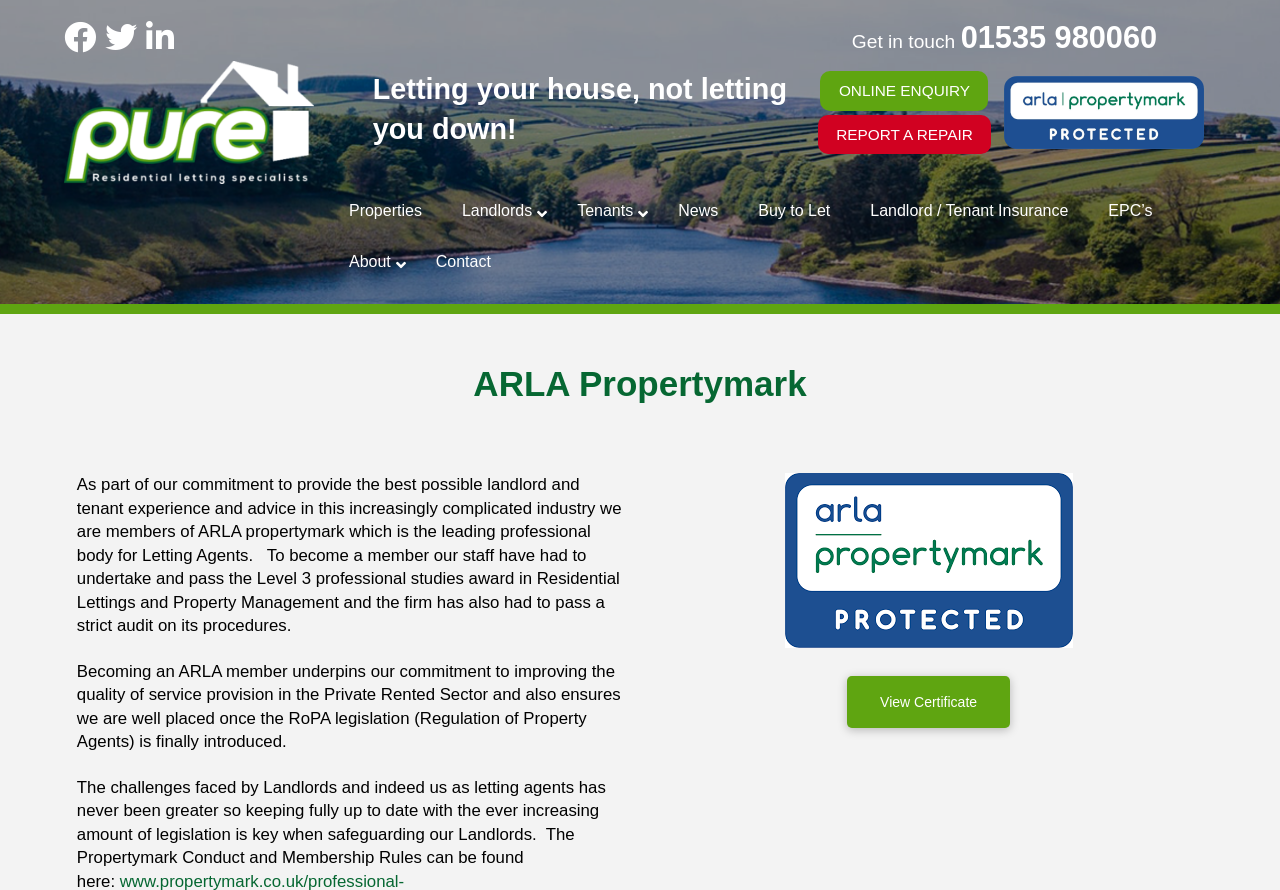Could you specify the bounding box coordinates for the clickable section to complete the following instruction: "Click the phone number to call"?

[0.75, 0.022, 0.904, 0.062]